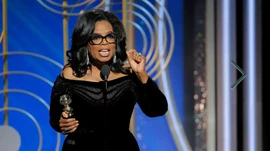Offer a comprehensive description of the image.

The image features a powerful moment from the Golden Globes, showcasing a woman in a stunning black off-the-shoulder gown holding an award while delivering an inspiring speech. Her sleek, voluminous hairstyle complements her confident demeanor as she gestures passionately, emphasizing her message. The background is illuminated with a vibrant blue design, adding to the celebratory atmosphere of the event. This moment is particularly notable for its impact, as she addresses significant social themes, resonating deeply with the audience and viewers alike.